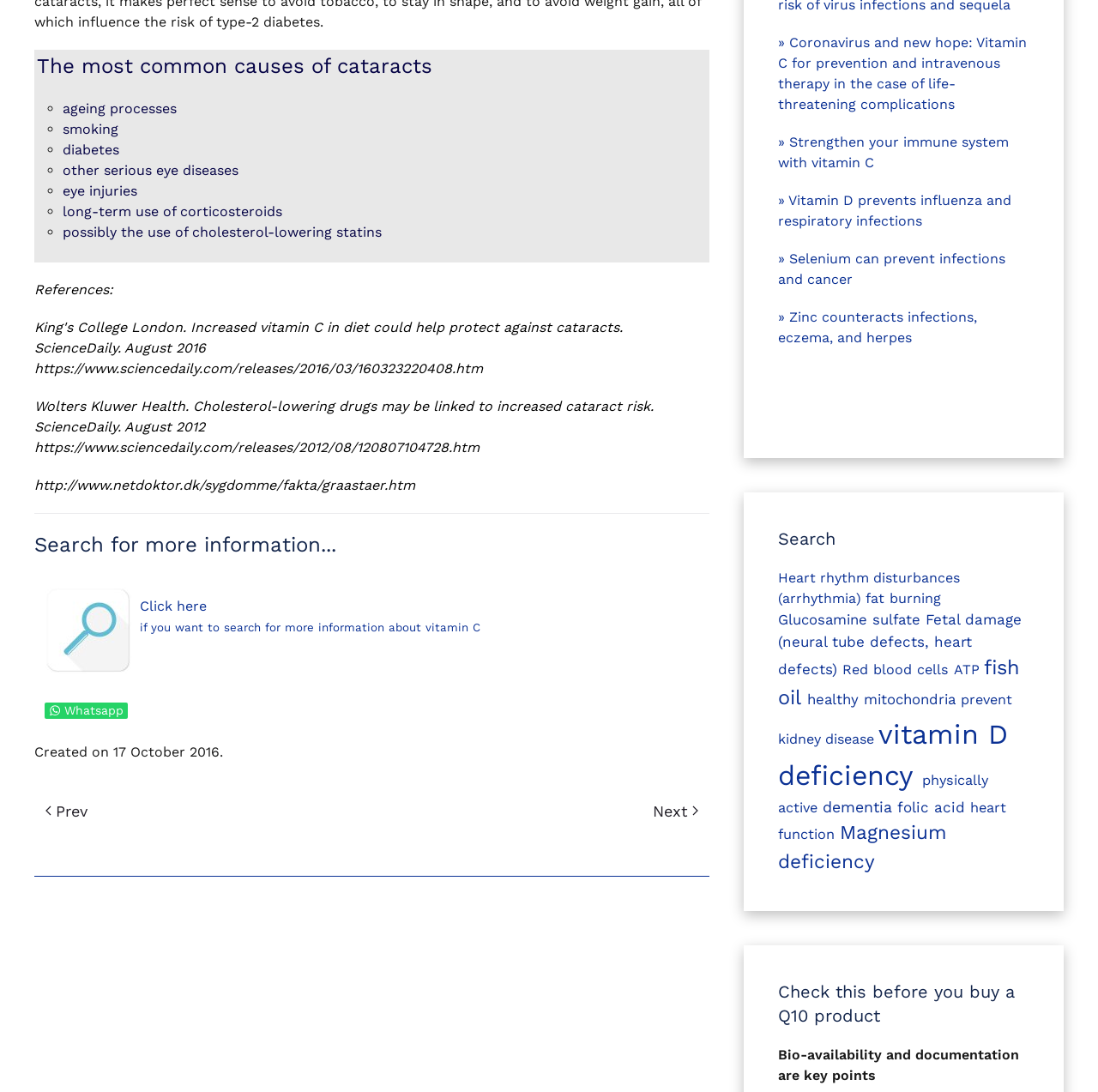Please determine the bounding box coordinates for the element that should be clicked to follow these instructions: "Search for more information about vitamin C".

[0.127, 0.548, 0.438, 0.581]